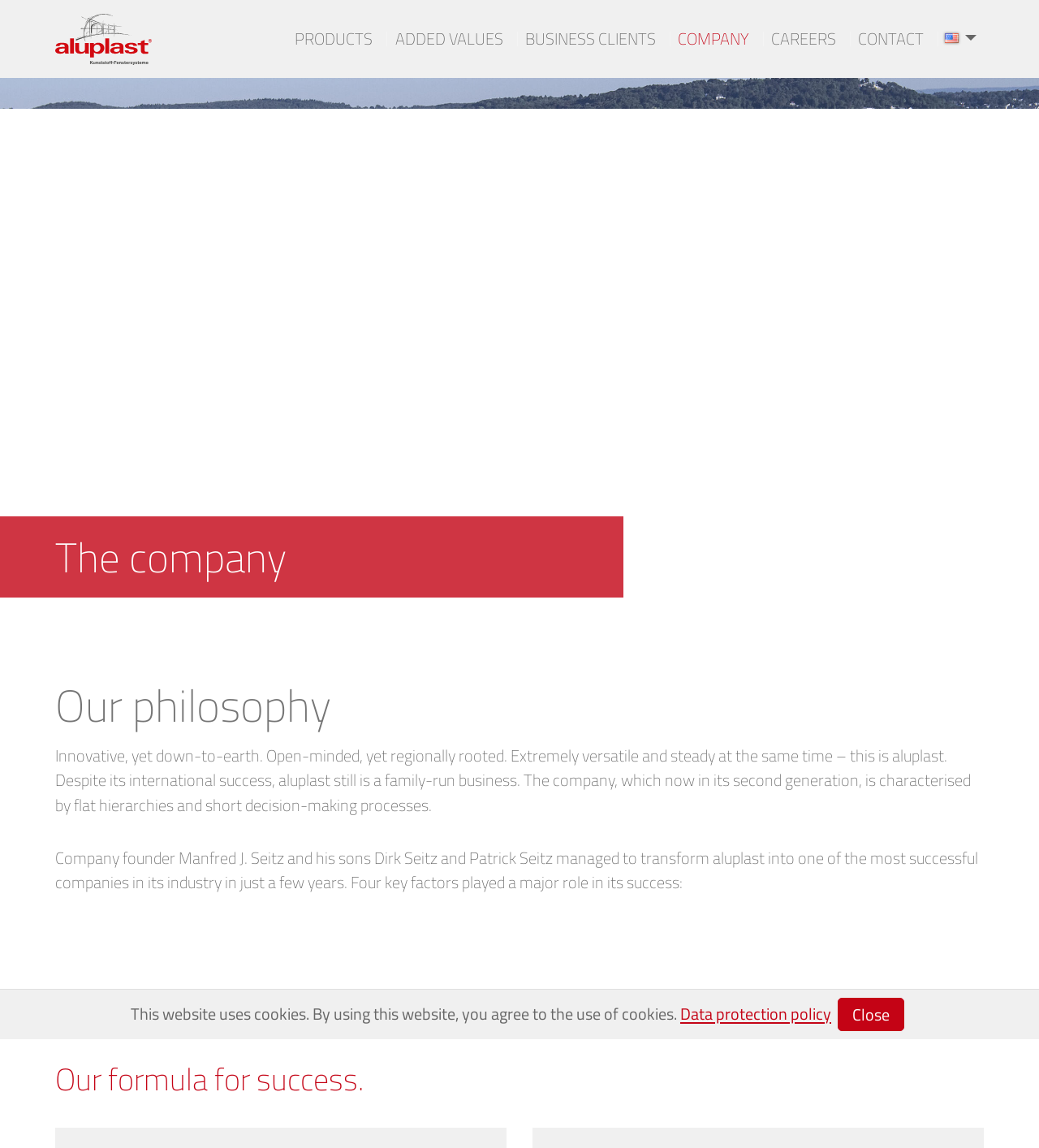Please determine the bounding box of the UI element that matches this description: Why Test and Tag. The coordinates should be given as (top-left x, top-left y, bottom-right x, bottom-right y), with all values between 0 and 1.

None